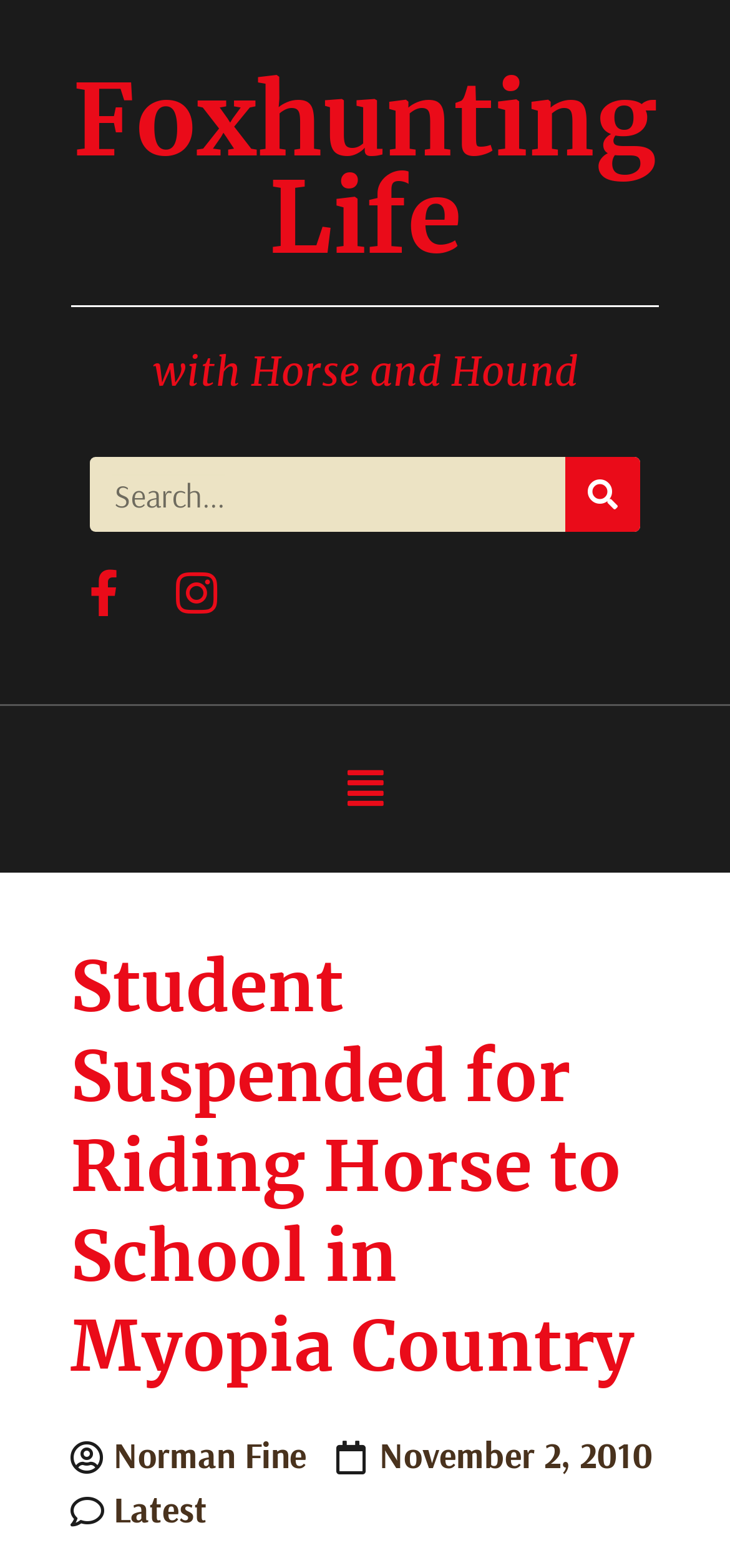When was the article published?
Answer the question with as much detail as possible.

The publication date of the article can be found at the bottom of the webpage, where the link 'November 2, 2010' is located.